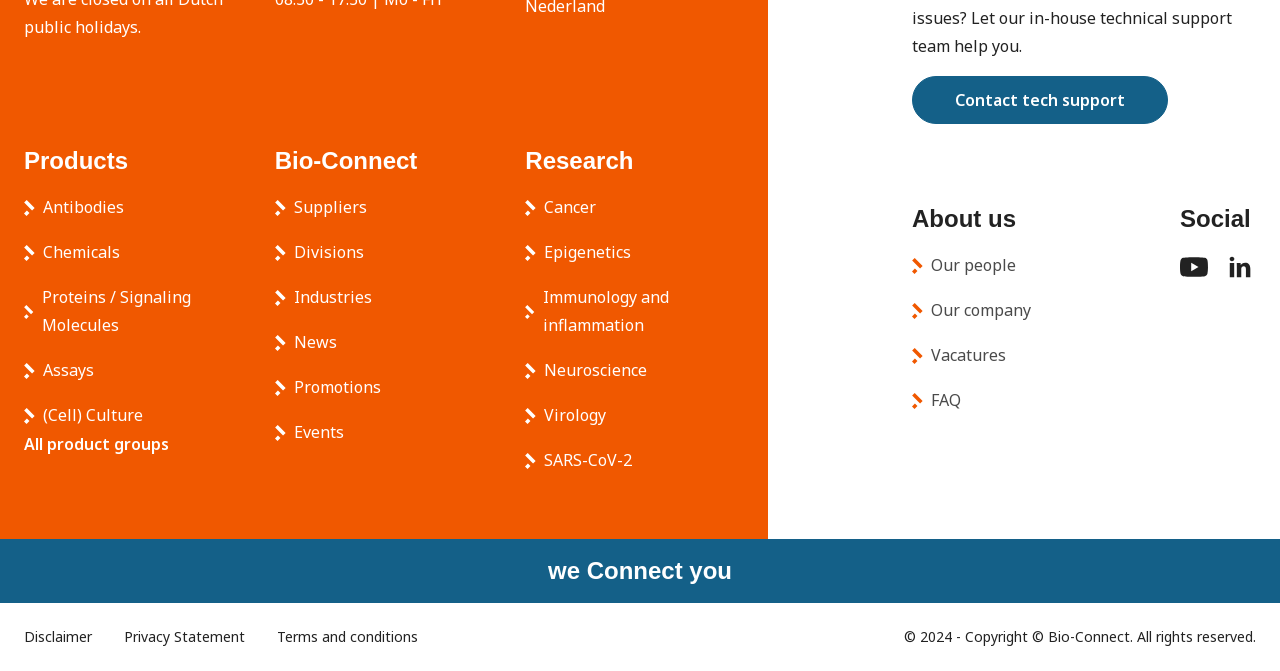Find the bounding box coordinates for the area that should be clicked to accomplish the instruction: "Contact tech support".

[0.712, 0.113, 0.912, 0.185]